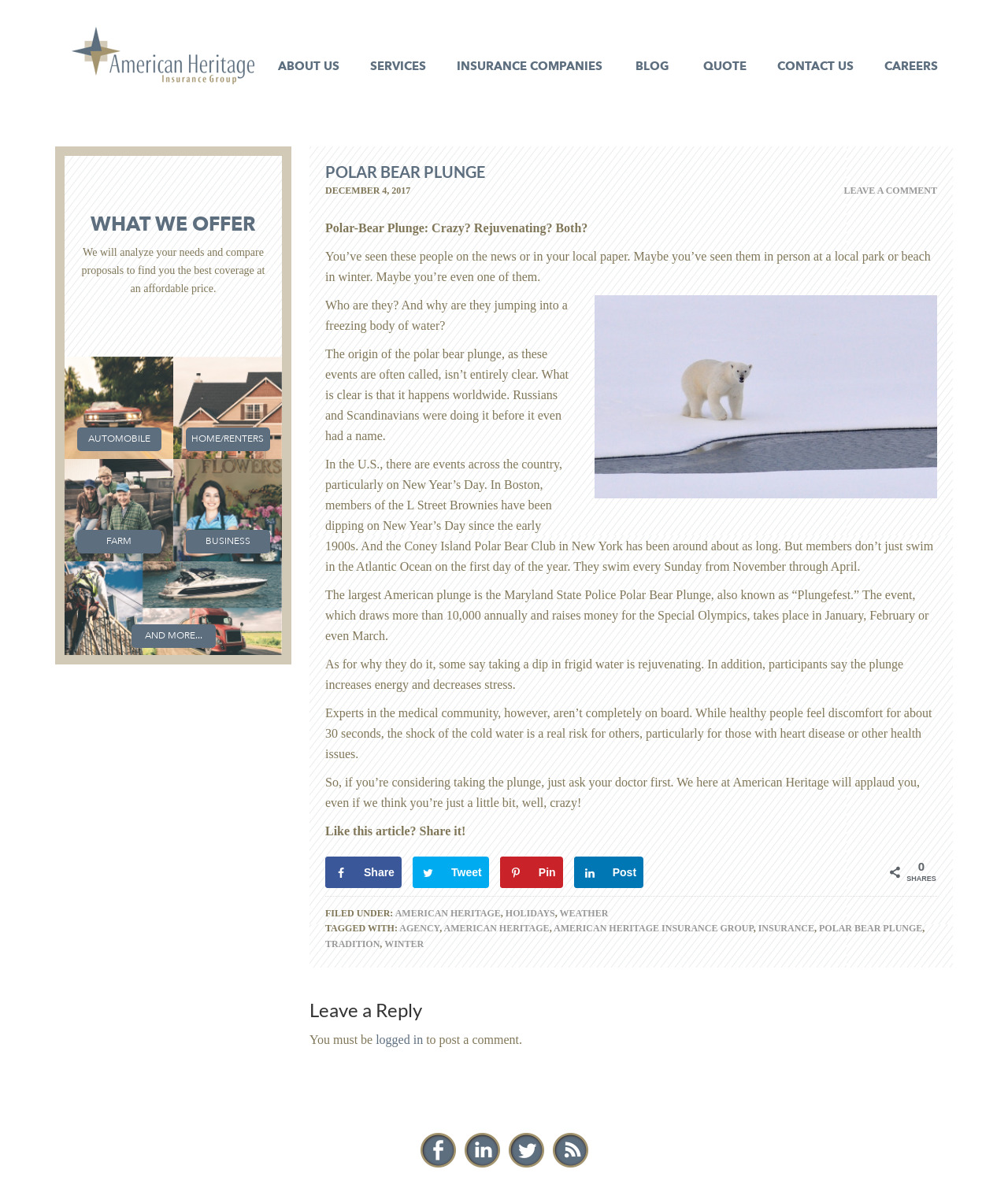What is the topic of the article?
From the image, respond with a single word or phrase.

Polar Bear Plunge